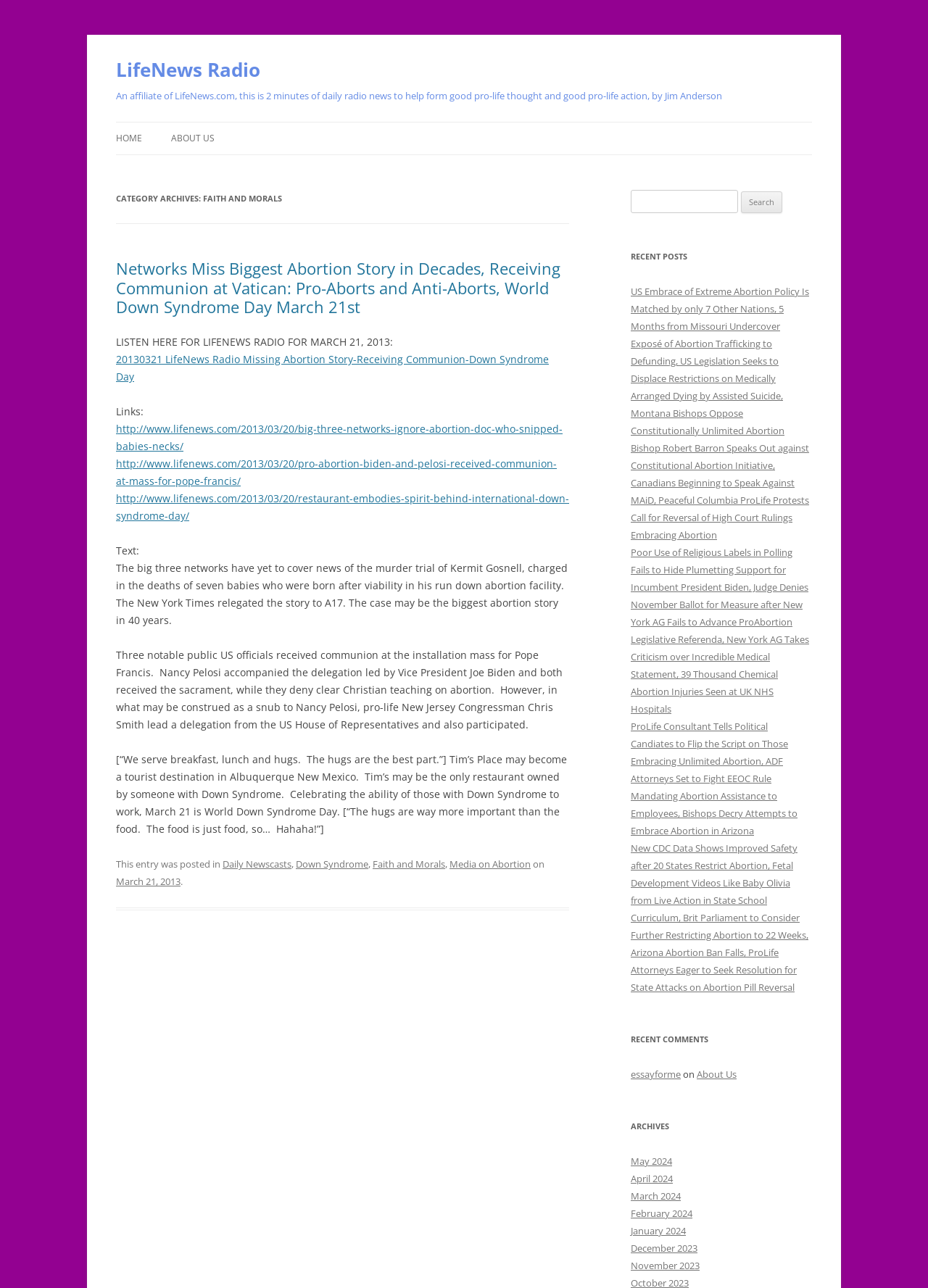Highlight the bounding box coordinates of the element that should be clicked to carry out the following instruction: "Search for something". The coordinates must be given as four float numbers ranging from 0 to 1, i.e., [left, top, right, bottom].

[0.68, 0.148, 0.795, 0.166]